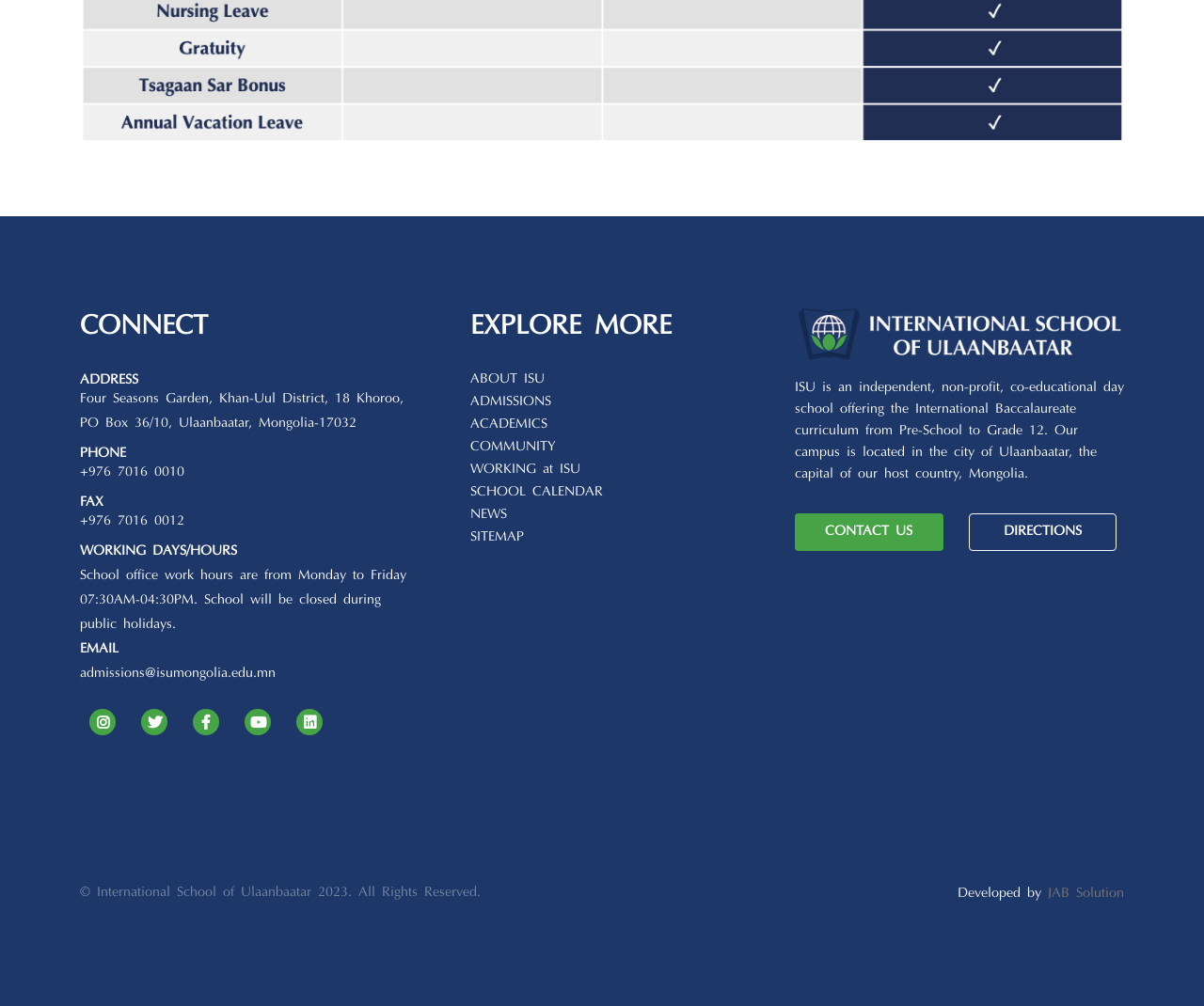Identify the bounding box coordinates for the region of the element that should be clicked to carry out the instruction: "Send an email to admissions". The bounding box coordinates should be four float numbers between 0 and 1, i.e., [left, top, right, bottom].

[0.066, 0.662, 0.229, 0.676]